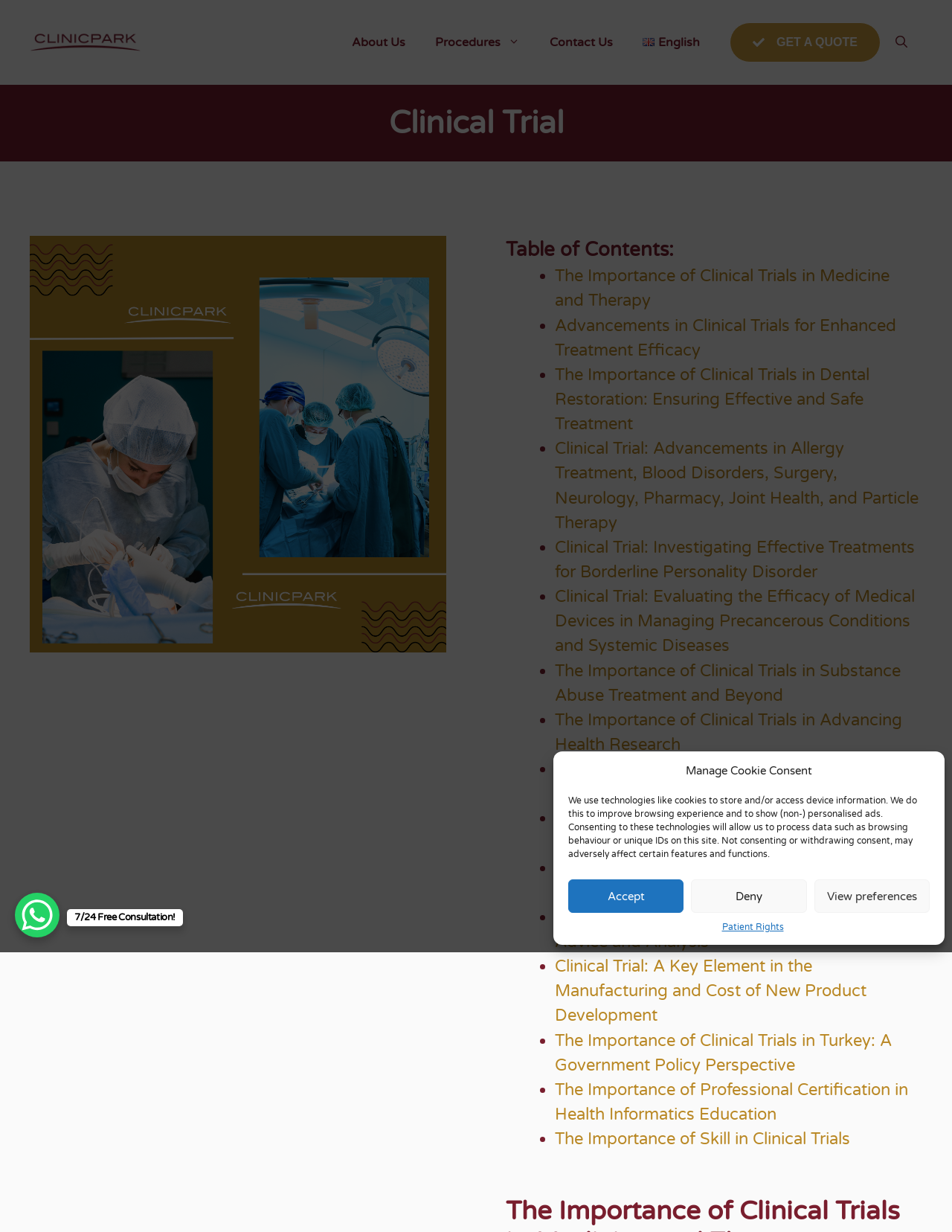What is the topic of the webpage?
Please provide a comprehensive answer to the question based on the webpage screenshot.

The webpage is focused on clinical trials, as evident from the heading 'Clinical Trial' and the various links and content provided on the webpage. The links discuss the importance, advancements, and different aspects of clinical trials in various fields, indicating that the topic of the webpage is clinical trials.